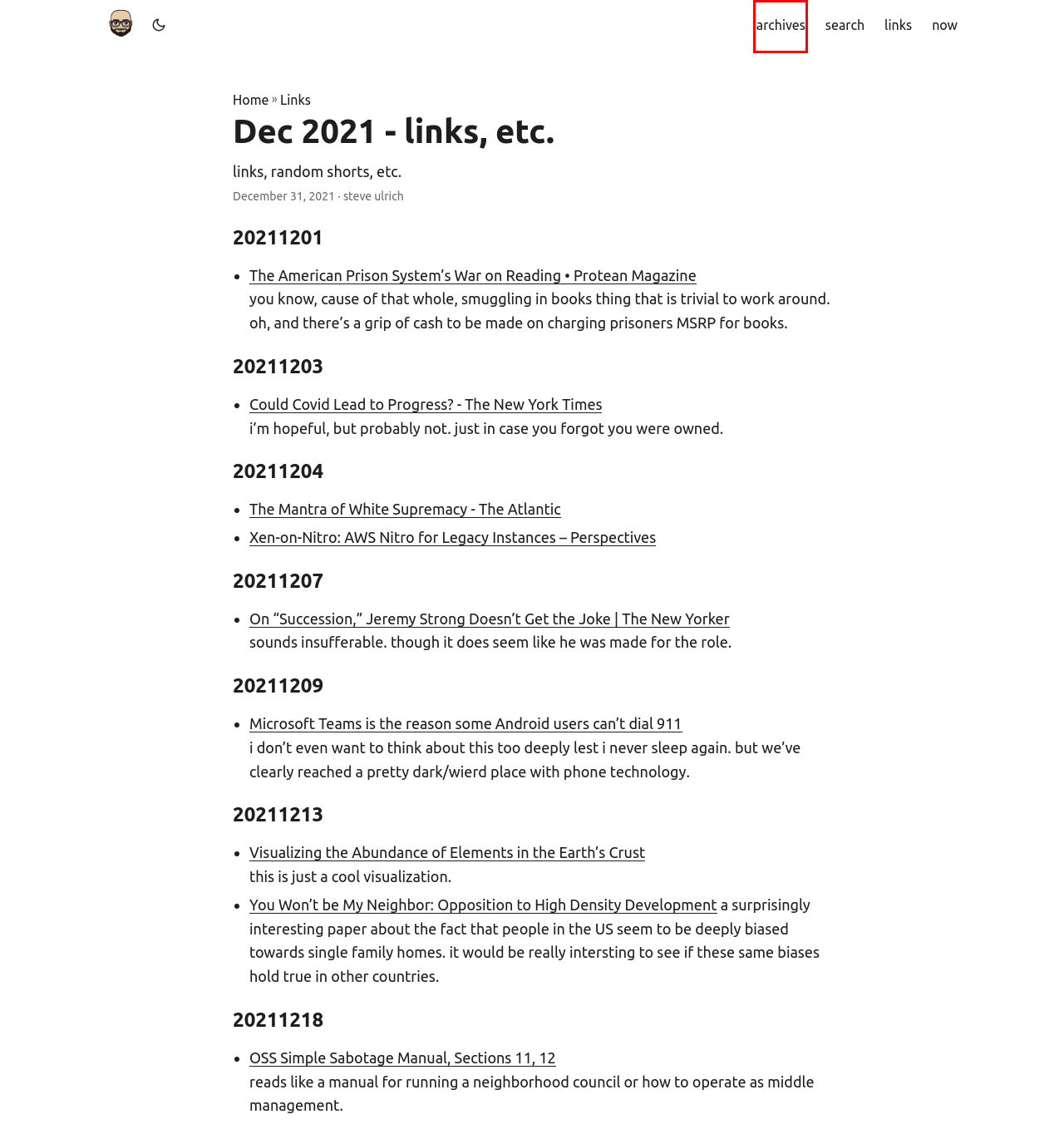Consider the screenshot of a webpage with a red bounding box and select the webpage description that best describes the new page that appears after clicking the element inside the red box. Here are the candidates:
A. Visualizing the Abundance of Elements in the Earth’s Crust
B. archive | botwerks
C. 2024 - now | botwerks
D. search | botwerks
E. Links | botwerks
F. botwerks
G. Xen-on-Nitro: AWS Nitro for Legacy Instances – Perspectives
H. OSS Simple Sabotage Manual, Sections 11, 12

B